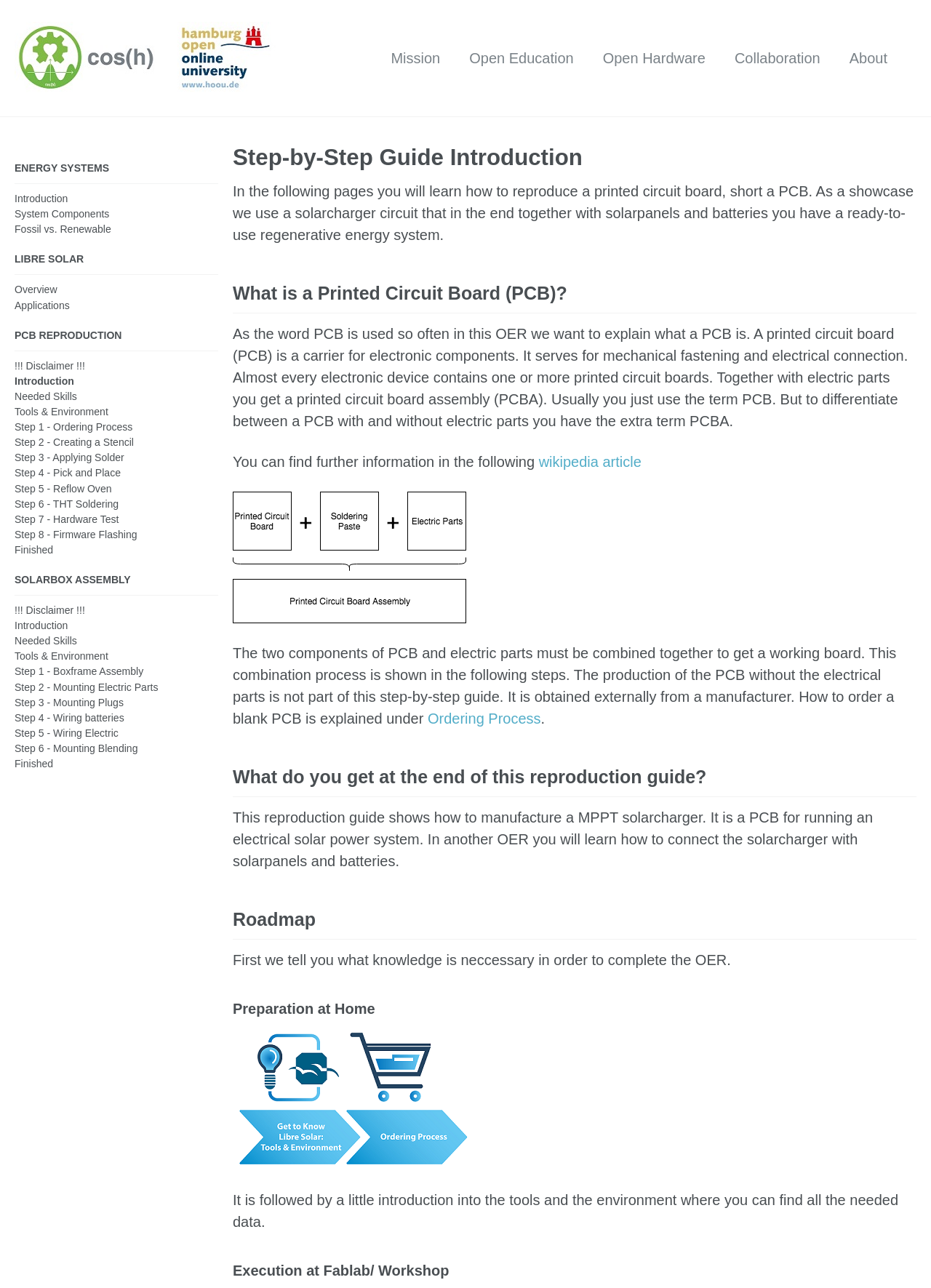Identify the text that serves as the heading for the webpage and generate it.

Step-by-Step Guide Introduction